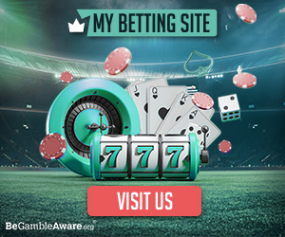Describe all elements and aspects of the image.

The image features a vibrant advertisement for an online betting site, prominently displaying the text "MY BETTING SITE." Central to the design is a roulette wheel, surrounded by playing cards and dice, evoking a festive gaming atmosphere. The backdrop showcases a blurred sports field, suggesting a connection to sports betting. Below the graphical elements is a bold call-to-action button that reads "VISIT US," encouraging viewers to engage with the site. The composition uses a mix of sports and casino imagery, appealing to both casino enthusiasts and sports fans alike, while maintaining a visually attractive and inviting layout.